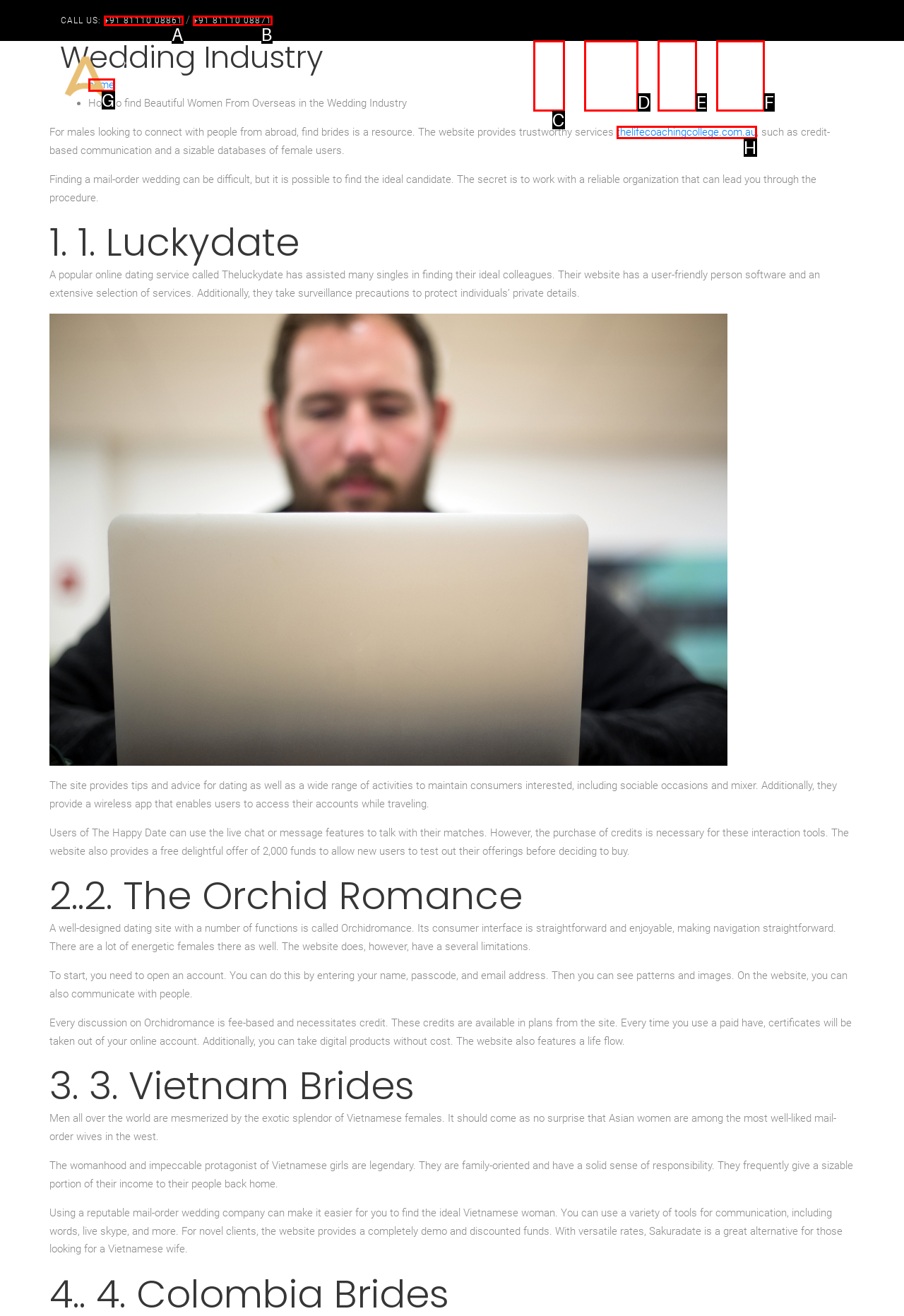From the provided choices, determine which option matches the description: Home. Respond with the letter of the correct choice directly.

C